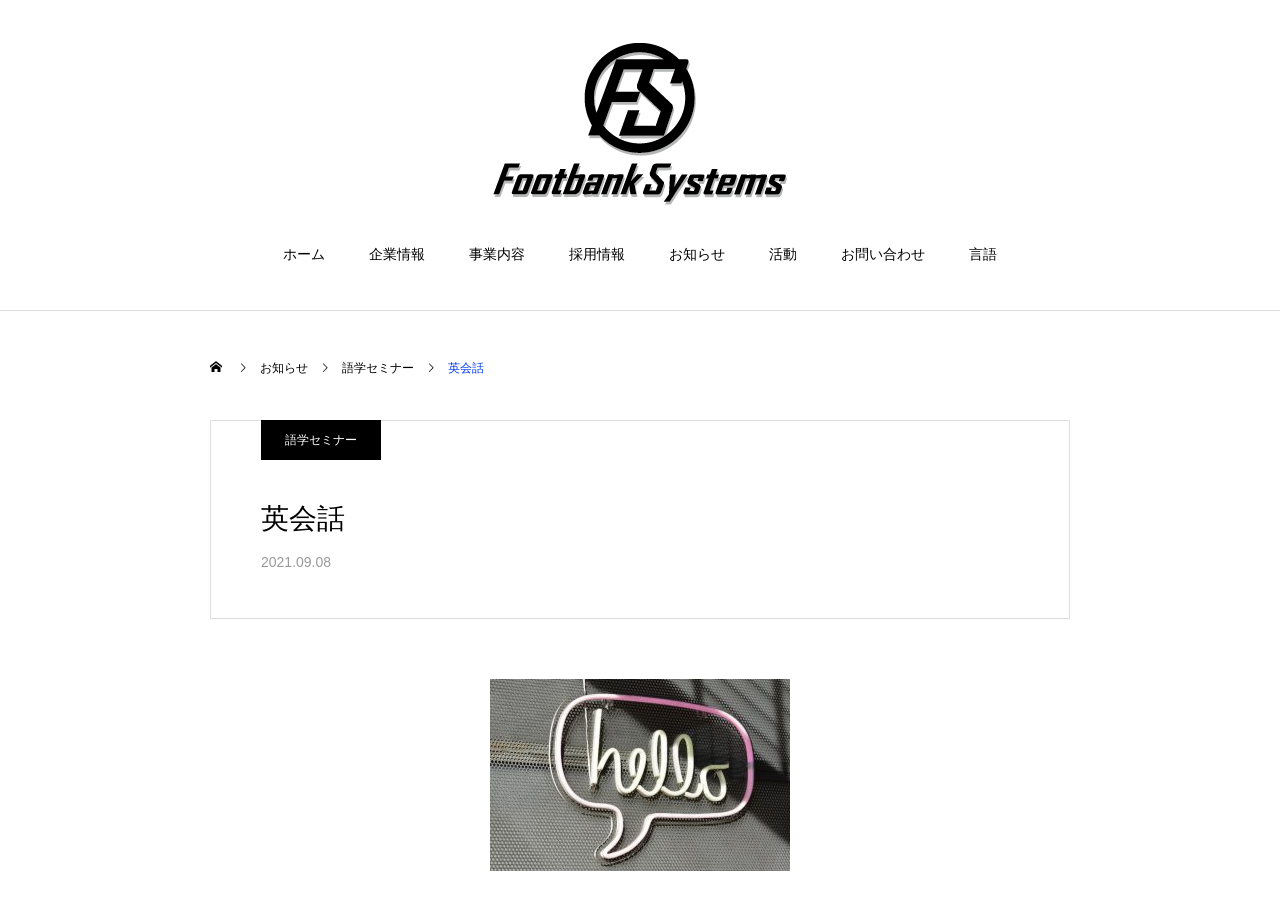What is the purpose of the '語学セミナー' link?
Answer the question based on the image using a single word or a brief phrase.

Language seminar